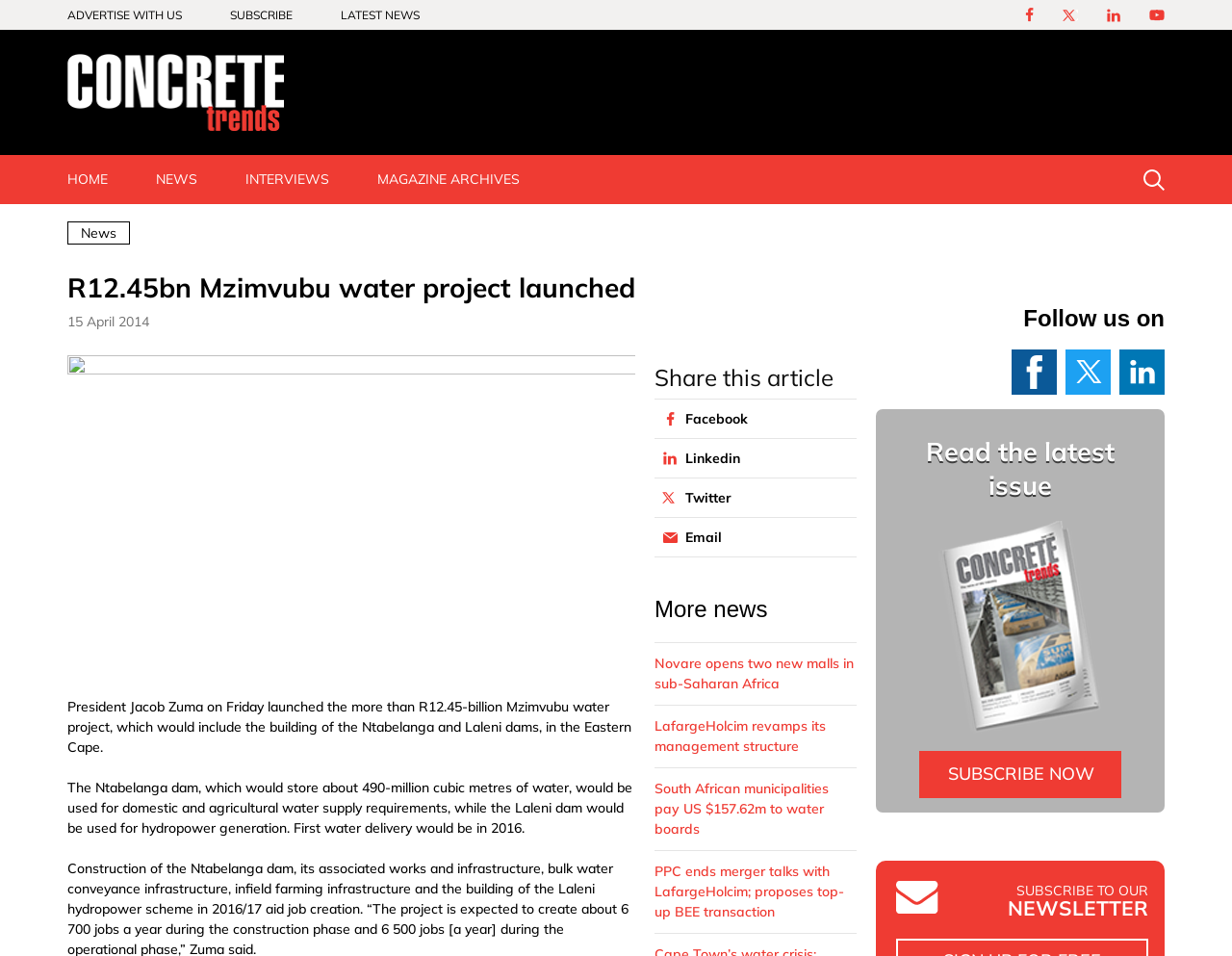Can you find the bounding box coordinates of the area I should click to execute the following instruction: "Click on LATEST NEWS"?

[0.277, 0.008, 0.341, 0.023]